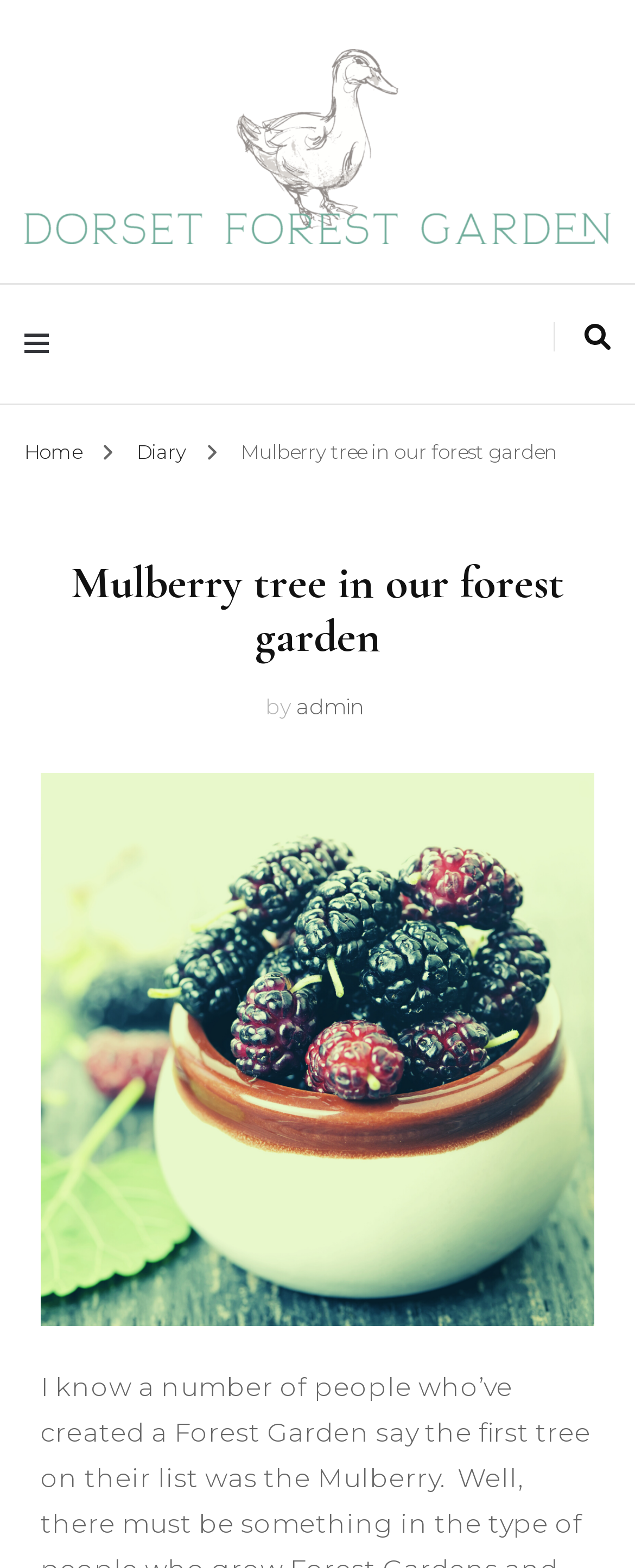What is the title of the current page?
Using the image as a reference, answer the question with a short word or phrase.

Mulberry tree in our forest garden